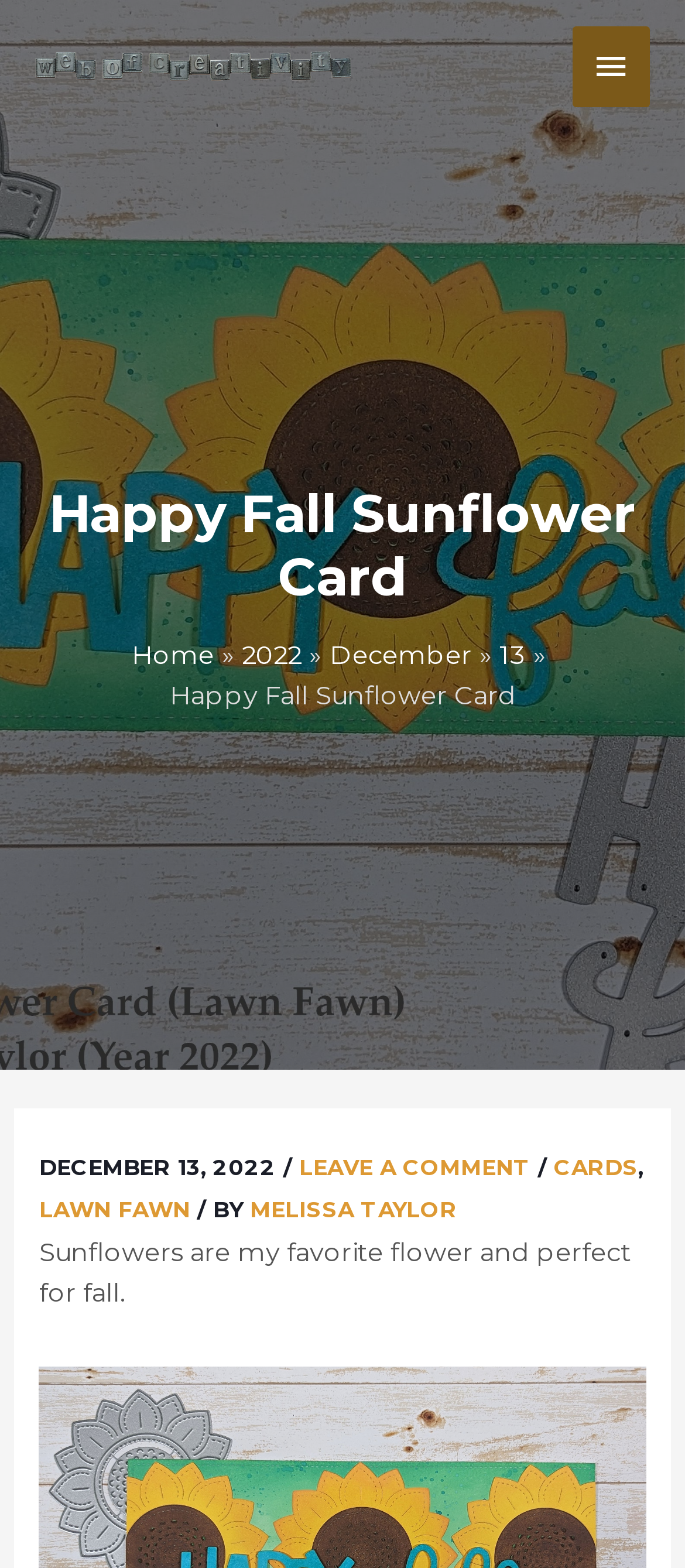Provide the bounding box coordinates of the UI element that matches the description: "alt="Web of Creativity"".

[0.051, 0.031, 0.513, 0.051]